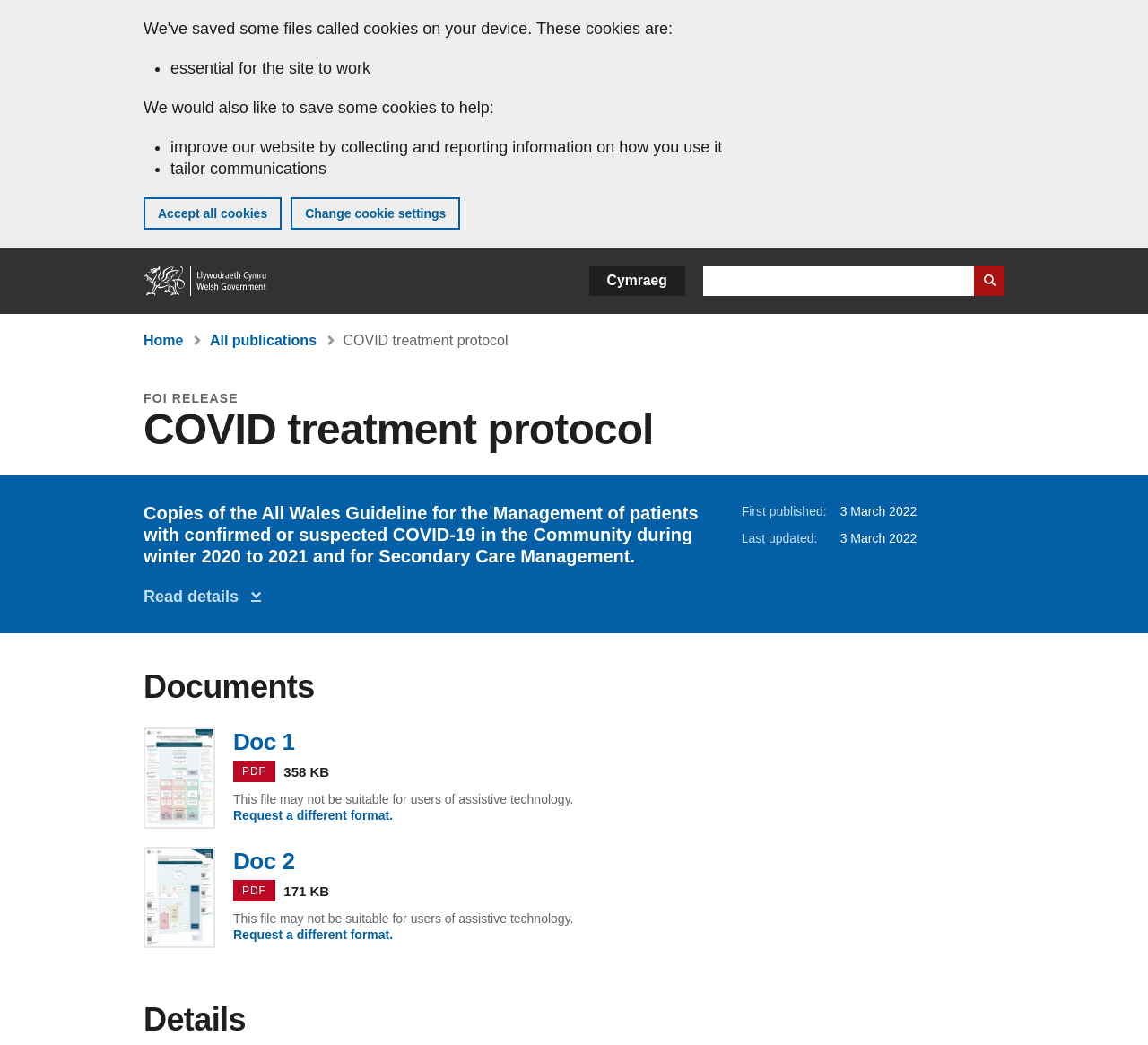When was the COVID treatment protocol first published?
Answer the question with a single word or phrase derived from the image.

3 March 2022